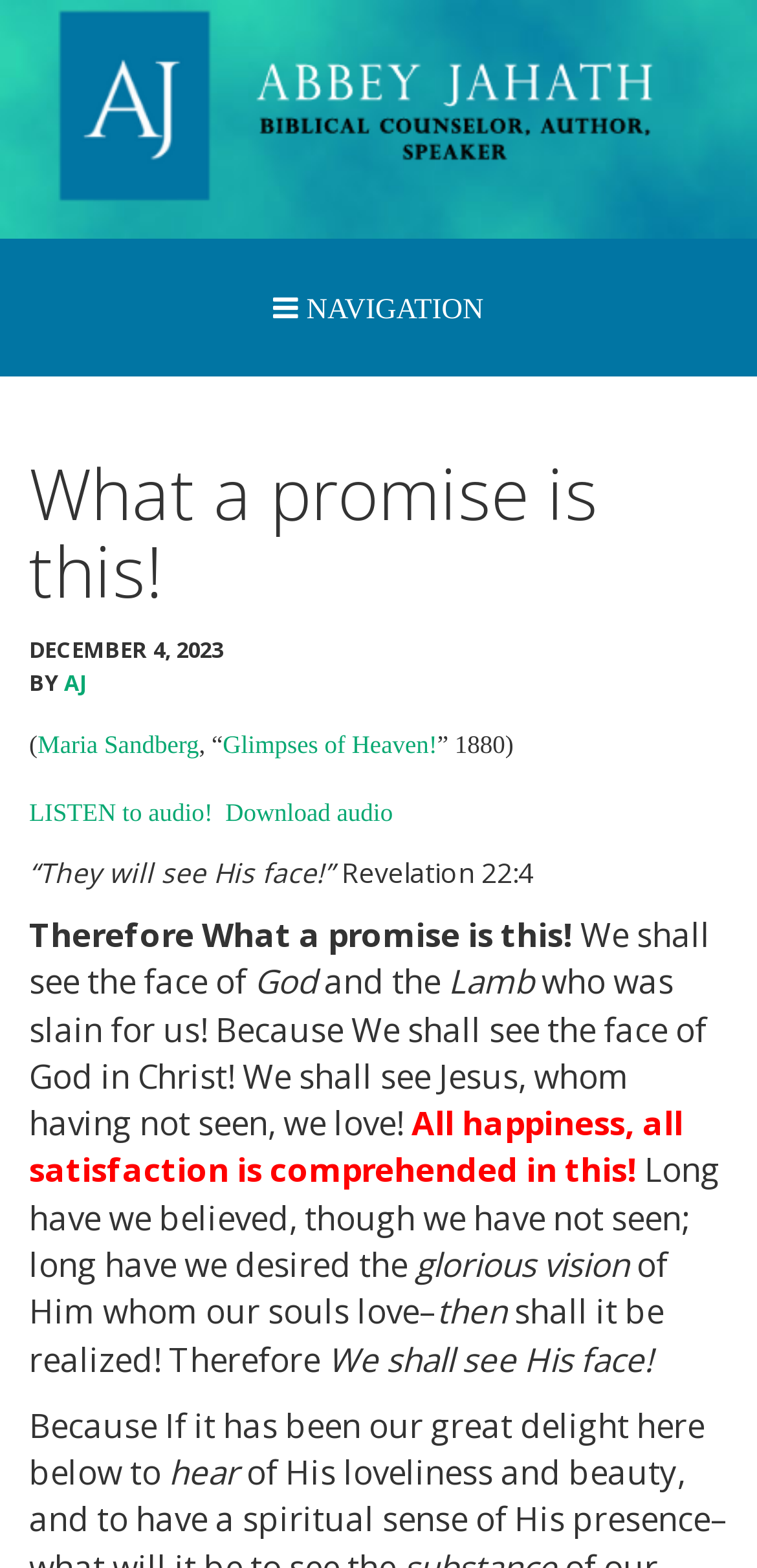Find the bounding box coordinates for the area that should be clicked to accomplish the instruction: "Click on the LISTEN to audio! link".

[0.038, 0.508, 0.281, 0.527]